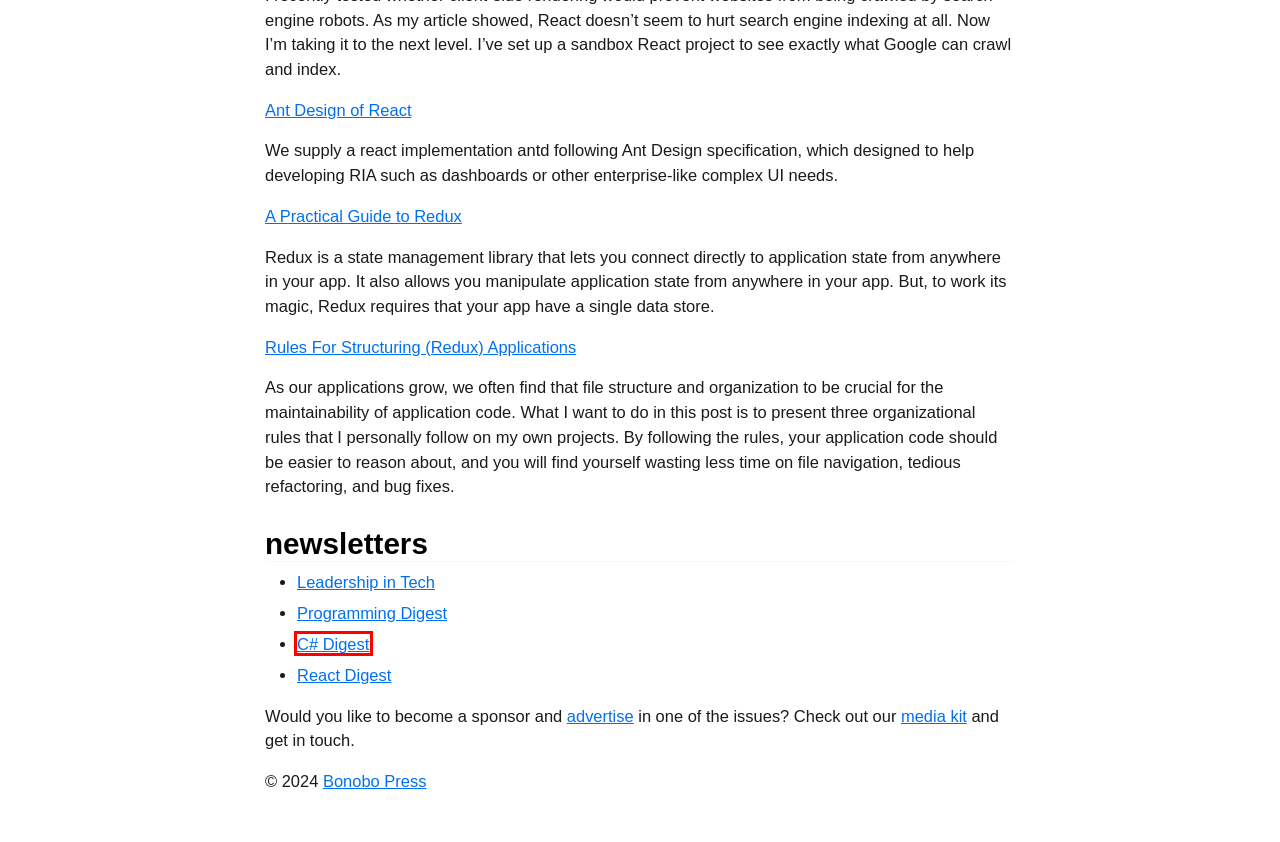Look at the screenshot of the webpage and find the element within the red bounding box. Choose the webpage description that best fits the new webpage that will appear after clicking the element. Here are the candidates:
A. C# Digest: The Newsletter for .NET Software Engineers
B. React Digest: The Newsletter for Front-end Software Engineers
C. Keeping developers up to date – Bonobo Press
D. Programming Digest: The Newsletter for Software Engineers
E. Three Rules For Structuring (Redux) Applications — Jack Hsu
F. Leadership in Tech: #1 newsletter for CTOs, engineering managers and technical leaders
G. Ant Design of React - Ant Design
H. Media Kit – Bonobo Press

A